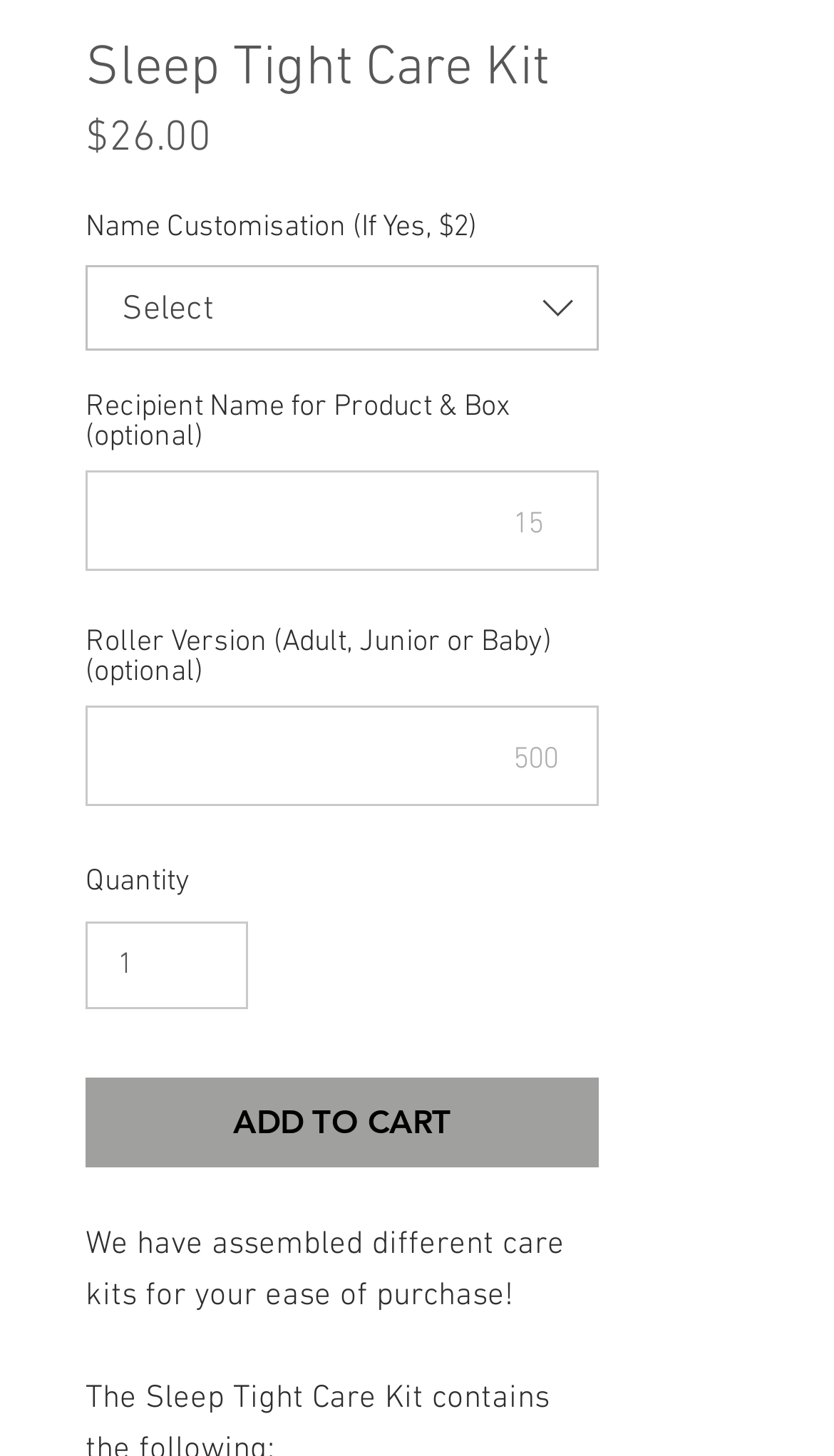Refer to the screenshot and answer the following question in detail:
What is the minimum quantity that can be ordered?

The quantity spin button has a minimum value of 1, which indicates that the minimum quantity that can be ordered is 1 unit.